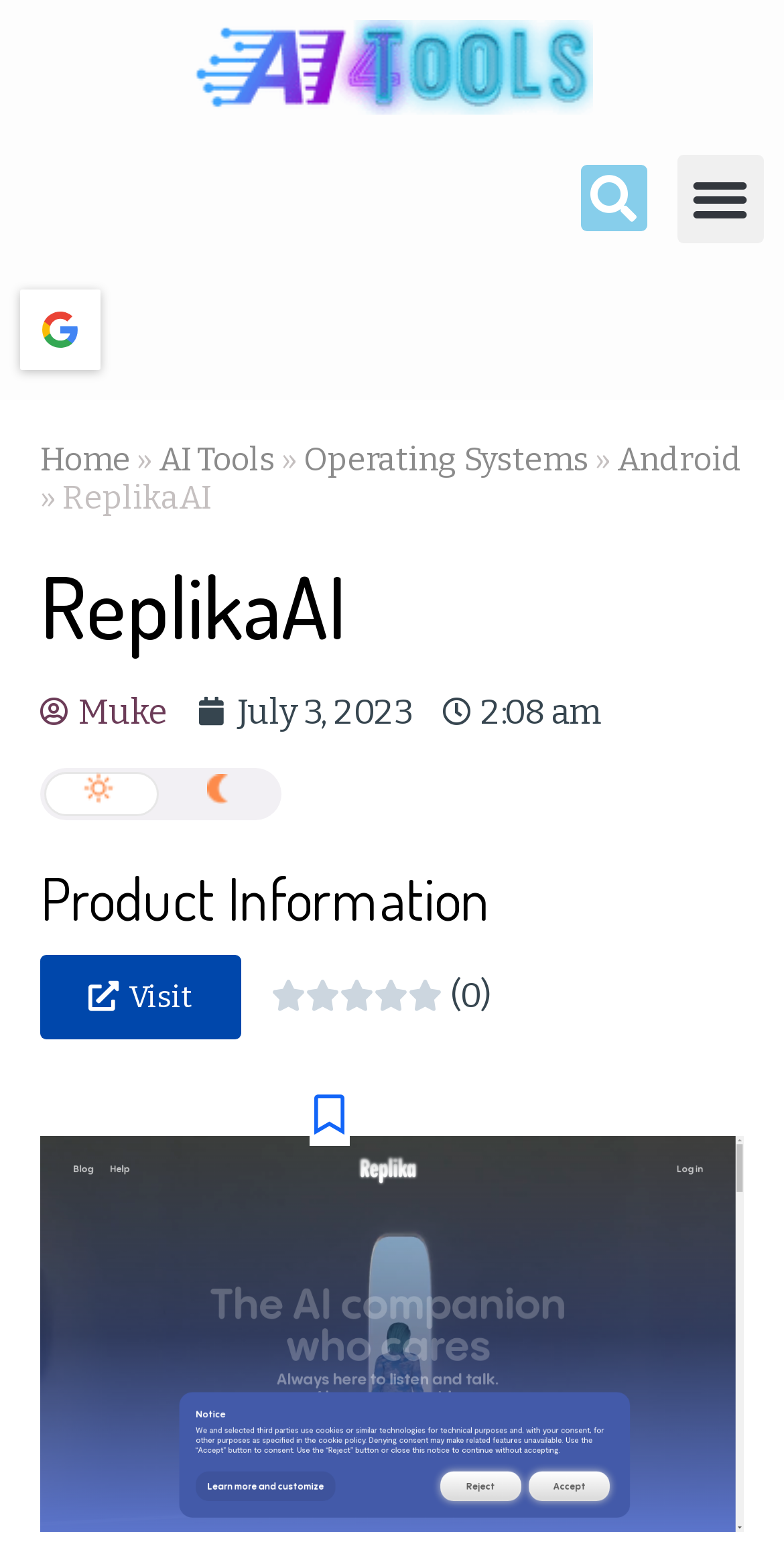Find the bounding box coordinates of the element to click in order to complete this instruction: "Search for something". The bounding box coordinates must be four float numbers between 0 and 1, denoted as [left, top, right, bottom].

[0.74, 0.106, 0.824, 0.149]